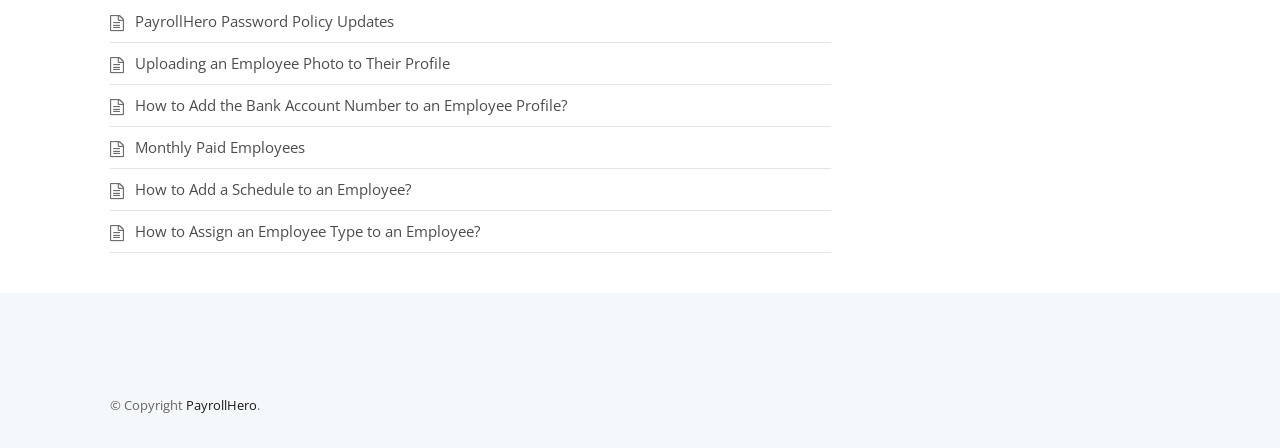Bounding box coordinates must be specified in the format (top-left x, top-left y, bottom-right x, bottom-right y). All values should be floating point numbers between 0 and 1. What are the bounding box coordinates of the UI element described as: PayrollHero

[0.145, 0.883, 0.201, 0.923]